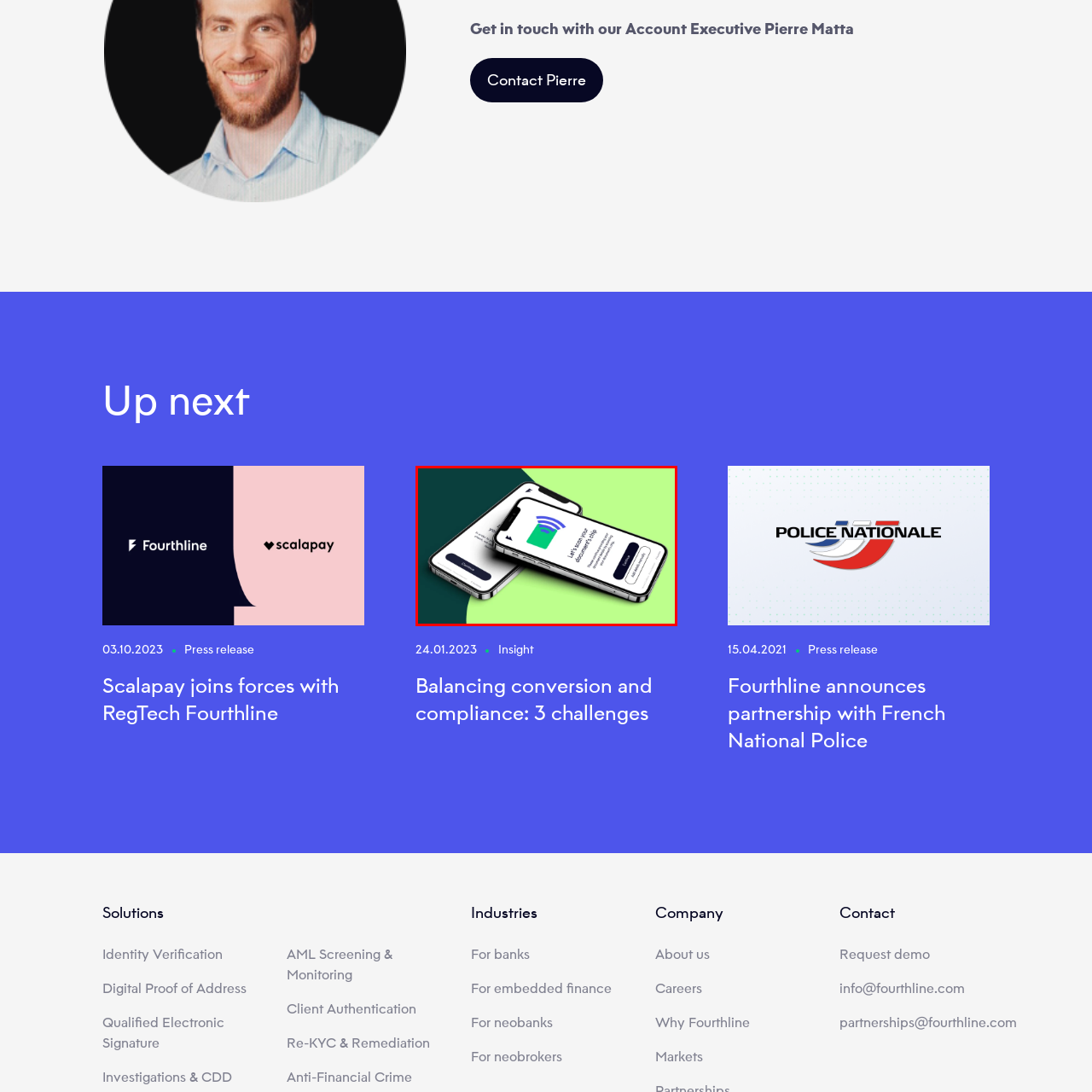Direct your attention to the image within the red boundary, What is the shape of the symbol for wireless scanning?
 Respond with a single word or phrase.

Square with curved lines